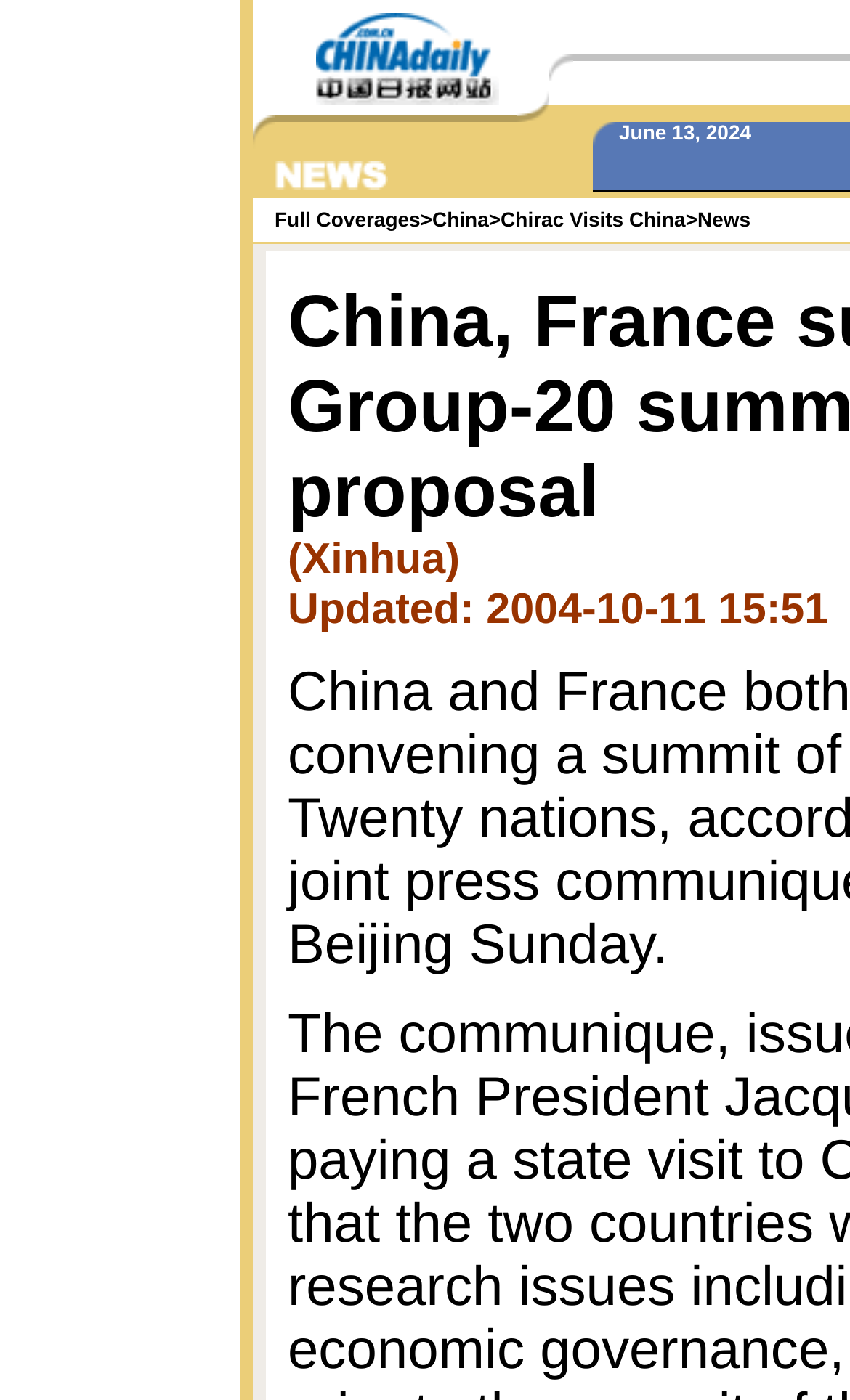What is the text of the first link in the second row?
Look at the screenshot and respond with one word or a short phrase.

Full Coverages